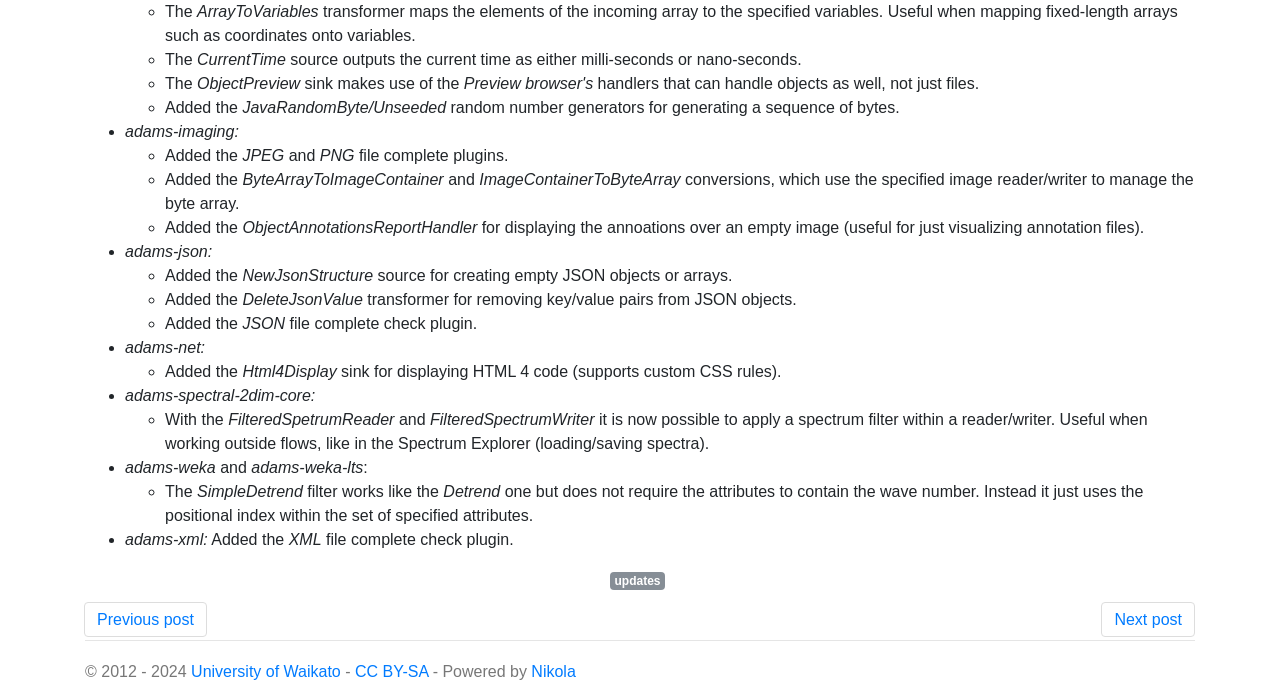Using the information shown in the image, answer the question with as much detail as possible: How many spectrum filters can be applied?

According to the webpage, it is now possible to apply a spectrum filter within a reader/writer using the FilteredSpetrumReader and FilteredSpectrumWriter.